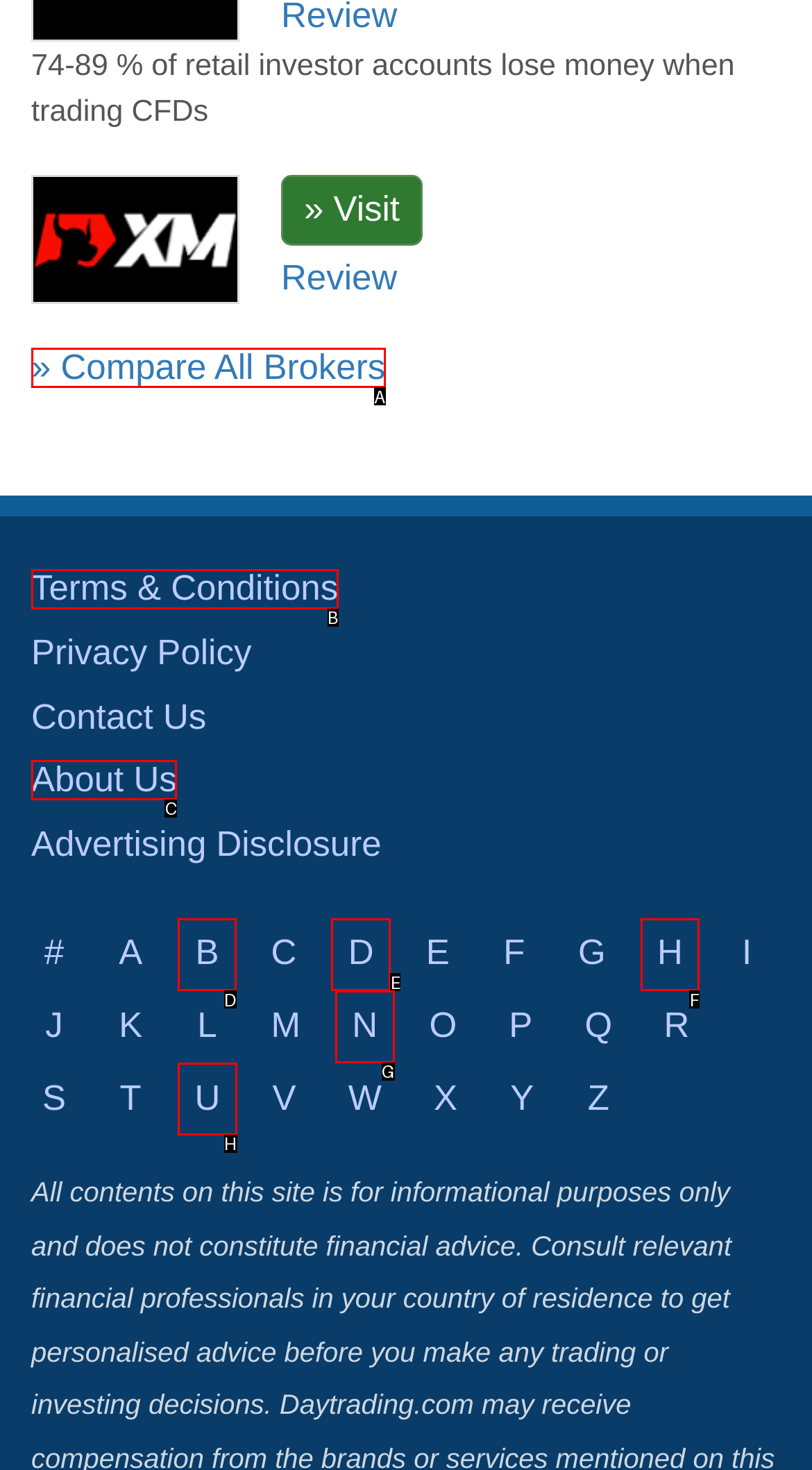Find the HTML element that suits the description: » Compare All Brokers
Indicate your answer with the letter of the matching option from the choices provided.

A